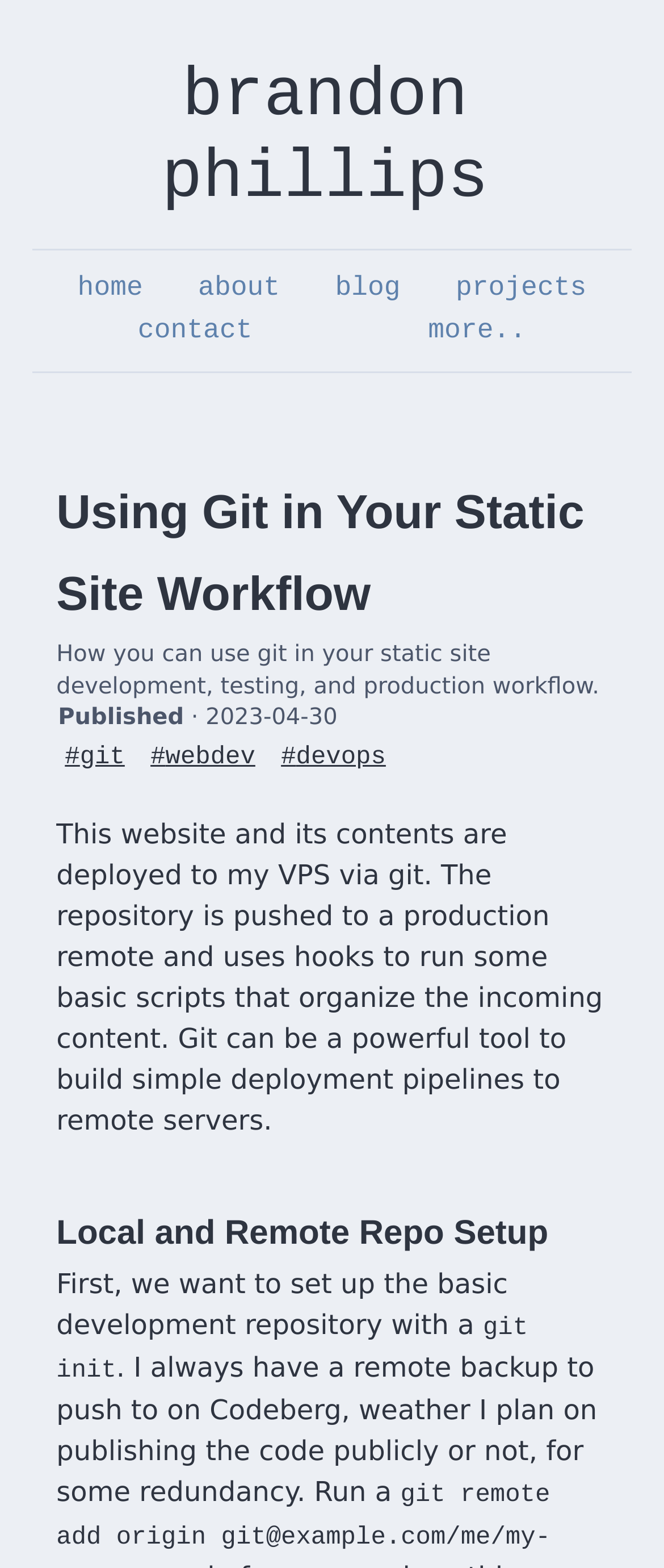Provide a short answer to the following question with just one word or phrase: What is the command to set up the basic development repository?

git init